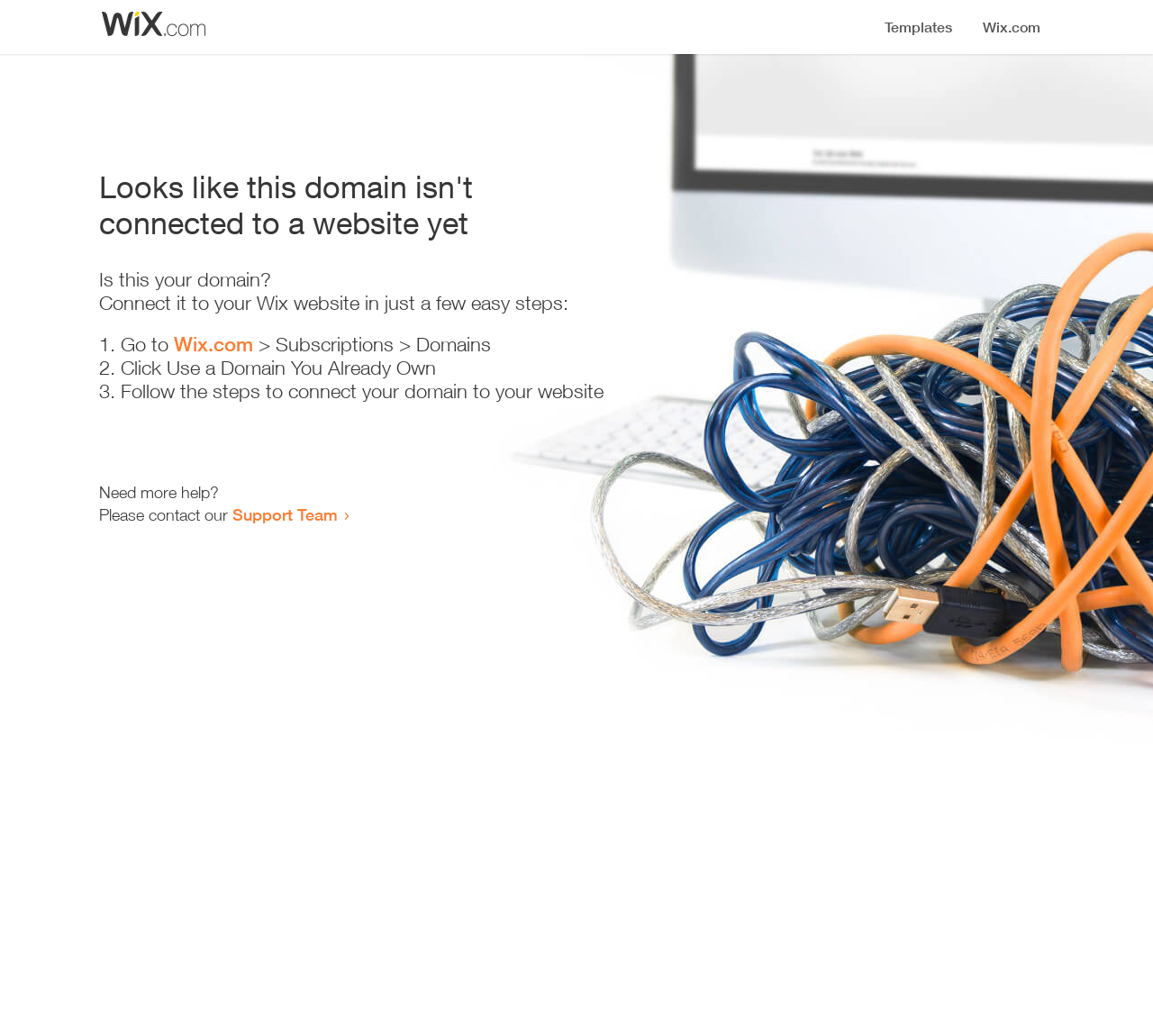How many steps are required to connect the domain?
Analyze the image and deliver a detailed answer to the question.

The webpage provides a list of steps to connect the domain, which includes '1. Go to Wix.com > Subscriptions > Domains', '2. Click Use a Domain You Already Own', and '3. Follow the steps to connect your domain to your website'. Therefore, there are 3 steps required to connect the domain.